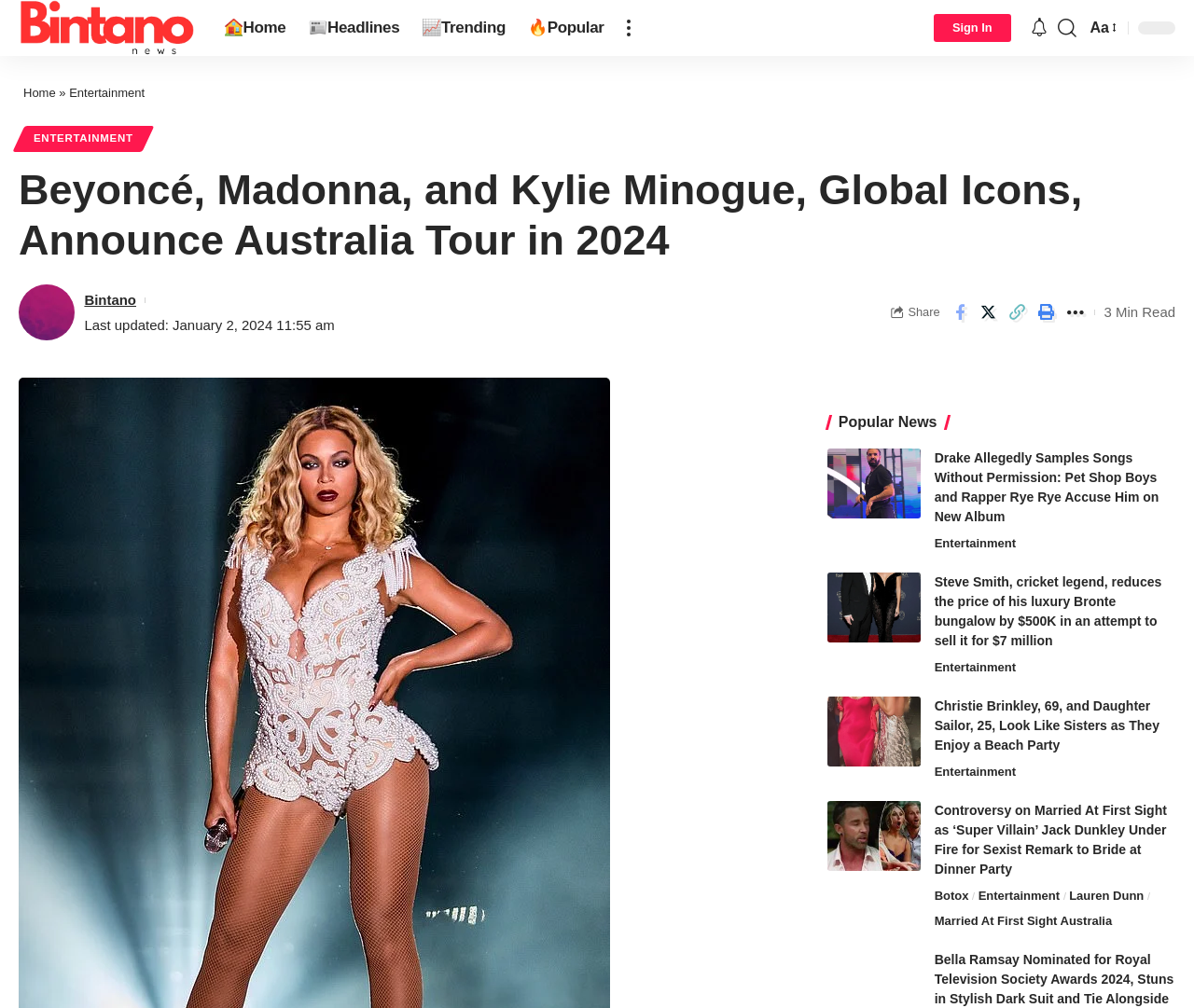Give a succinct answer to this question in a single word or phrase: 
How many images are in the 'Popular News' section?

4